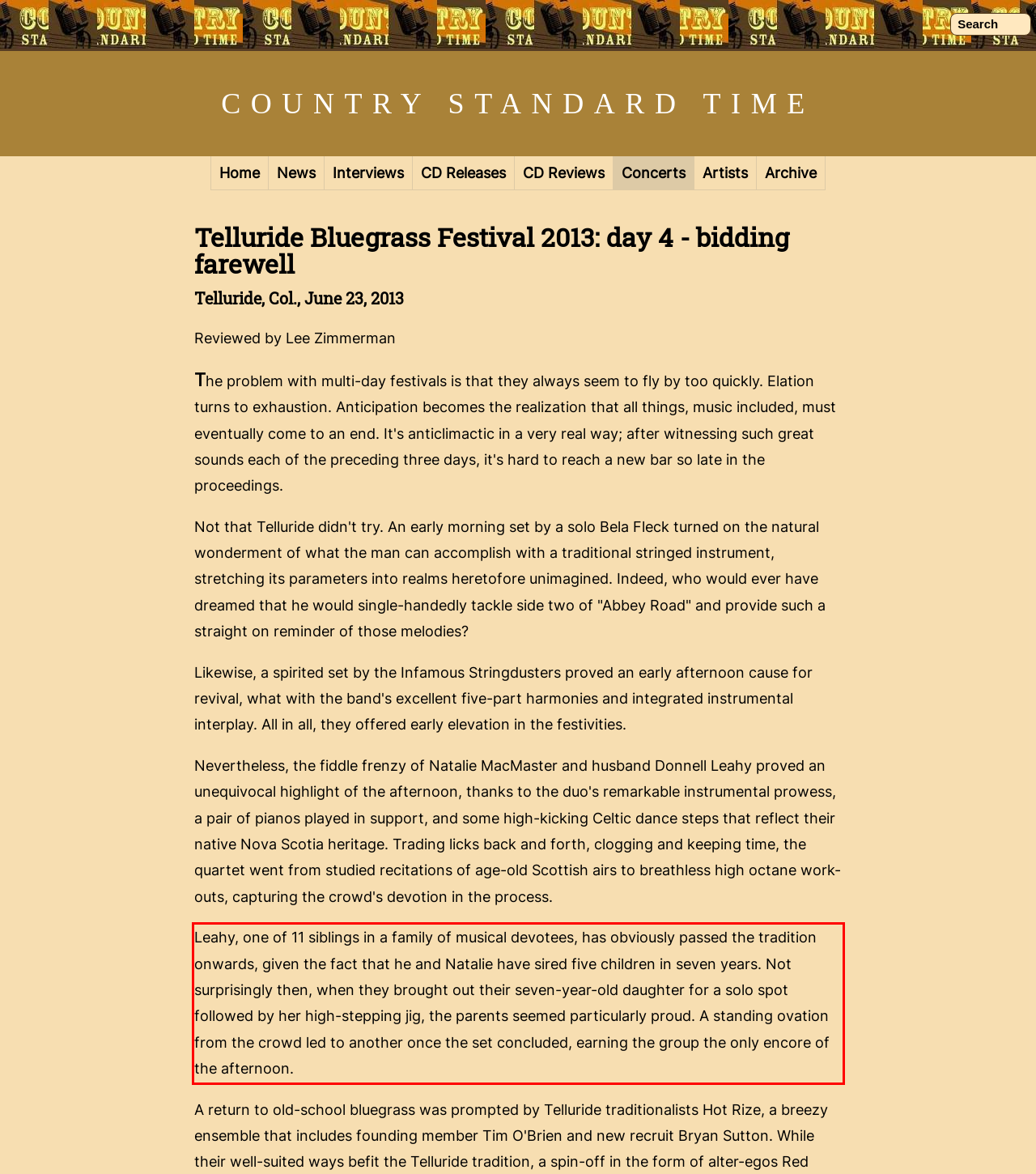Given a webpage screenshot, locate the red bounding box and extract the text content found inside it.

Leahy, one of 11 siblings in a family of musical devotees, has obviously passed the tradition onwards, given the fact that he and Natalie have sired five children in seven years. Not surprisingly then, when they brought out their seven-year-old daughter for a solo spot followed by her high-stepping jig, the parents seemed particularly proud. A standing ovation from the crowd led to another once the set concluded, earning the group the only encore of the afternoon.